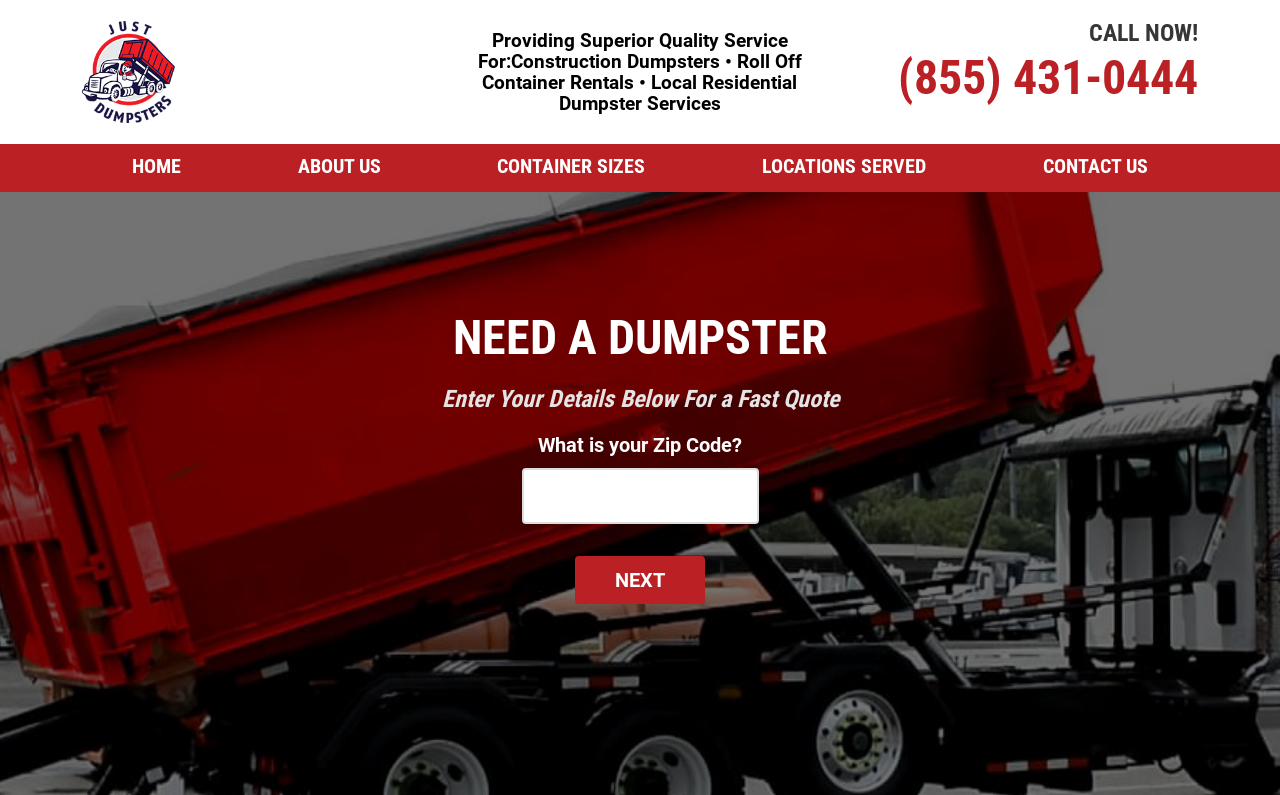Please provide a short answer using a single word or phrase for the question:
What is the next step after entering details?

NEXT